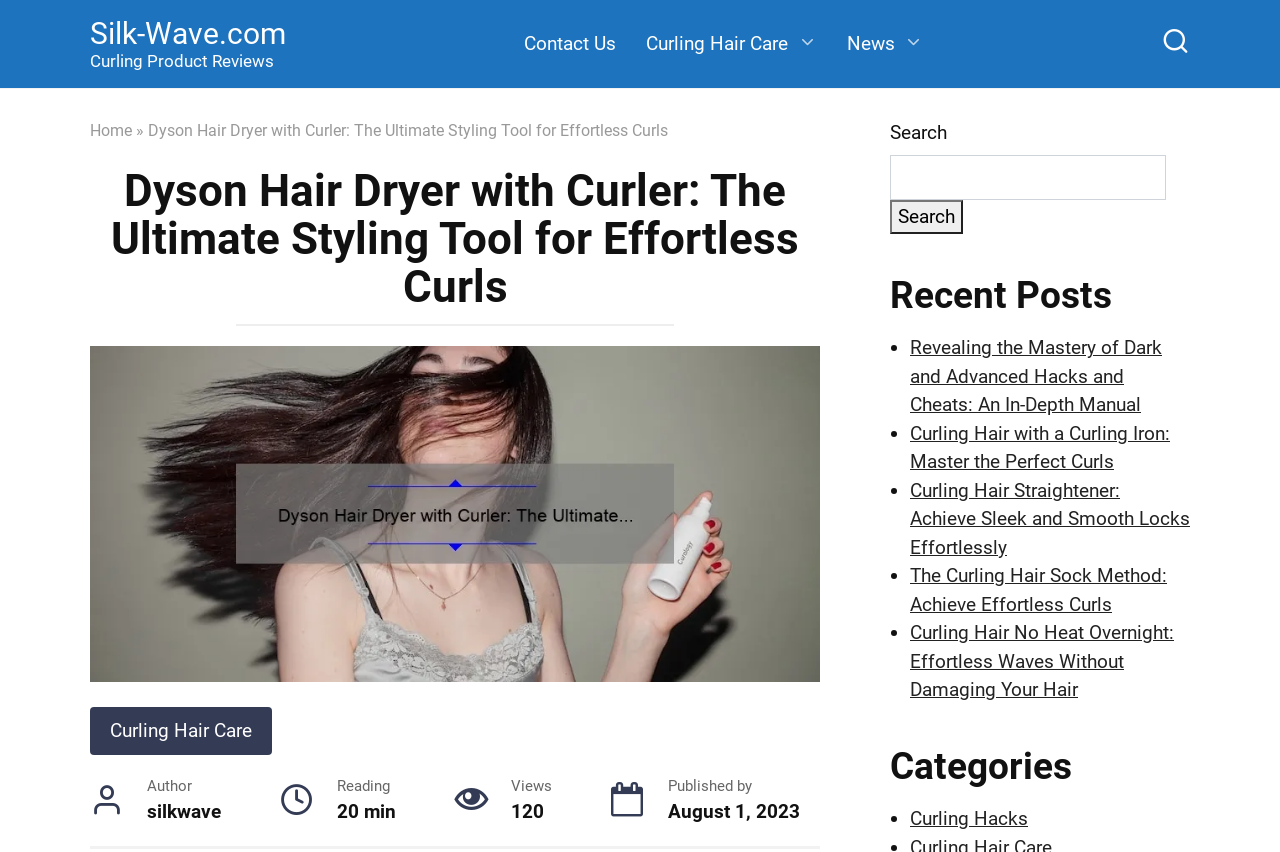Write a detailed summary of the webpage.

The webpage is about the Dyson hair dryer with curler, a styling tool that combines a powerful hair dryer and a curling attachment. At the top left of the page, there is a link to the website's homepage, Silk-Wave.com, and a static text "Curling Product Reviews". Below these elements, there are three links: "Contact Us", "Curling Hair Care", and "News".

The main content of the page is a heading that reads "Dyson Hair Dryer with Curler: The Ultimate Styling Tool for Effortless Curls". Below this heading, there is a link to "Curling Hair Care" and a section with author information, including the author's name "silkwave", reading time "20 min", views "120", and publication date "August 1, 2023".

On the right side of the page, there is a search bar with a search button. Below the search bar, there is a heading "Recent Posts" followed by a list of four links to recent articles, each with a bullet point marker. The articles are about curling hair with different methods and tools.

At the bottom of the page, there is a heading "Categories" followed by a link to "Curling Hacks". Overall, the webpage is focused on providing information and resources about curling hair, with a specific focus on the Dyson hair dryer with curler.